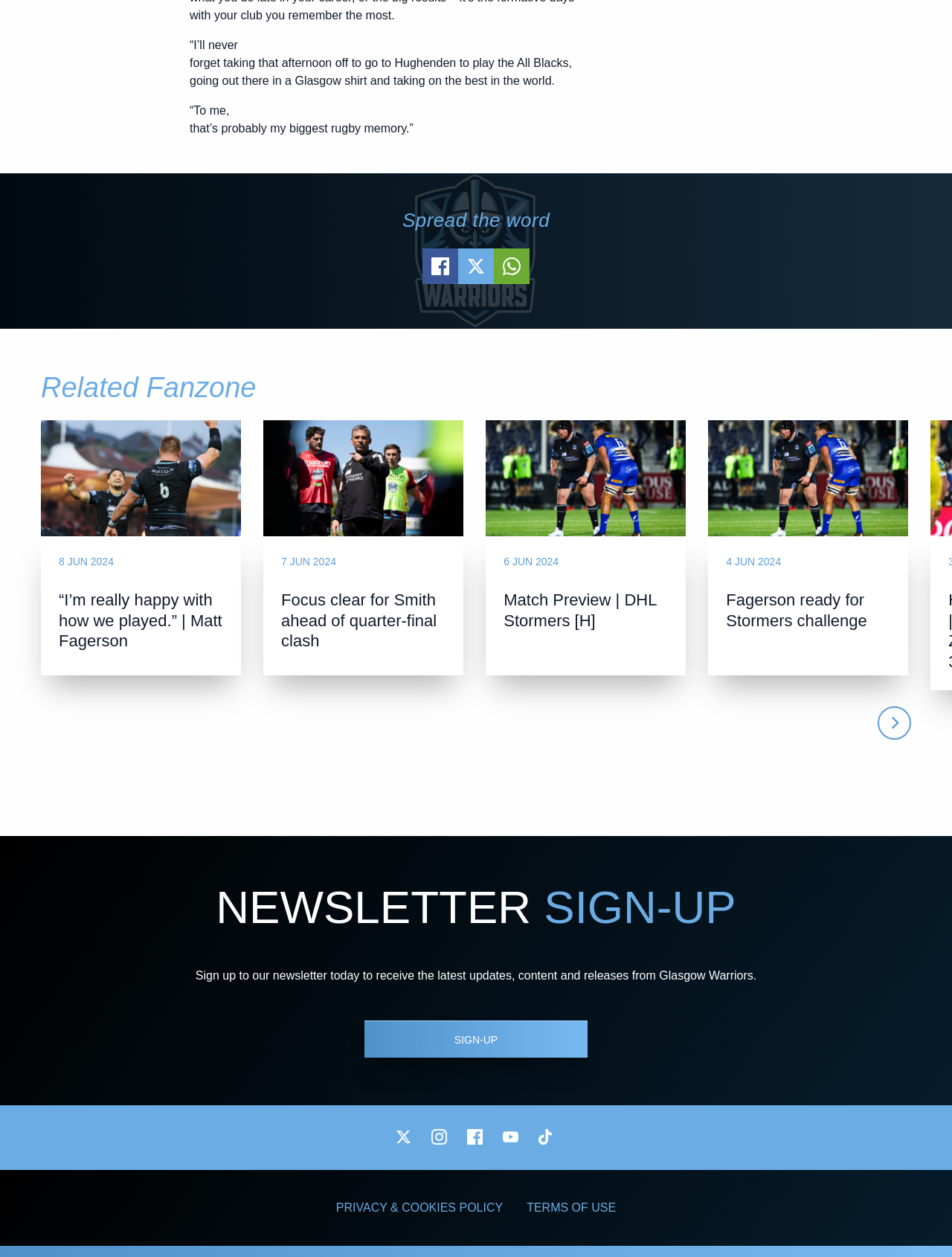Identify the bounding box coordinates necessary to click and complete the given instruction: "Click on the 'Previous' button".

[0.043, 0.562, 0.078, 0.588]